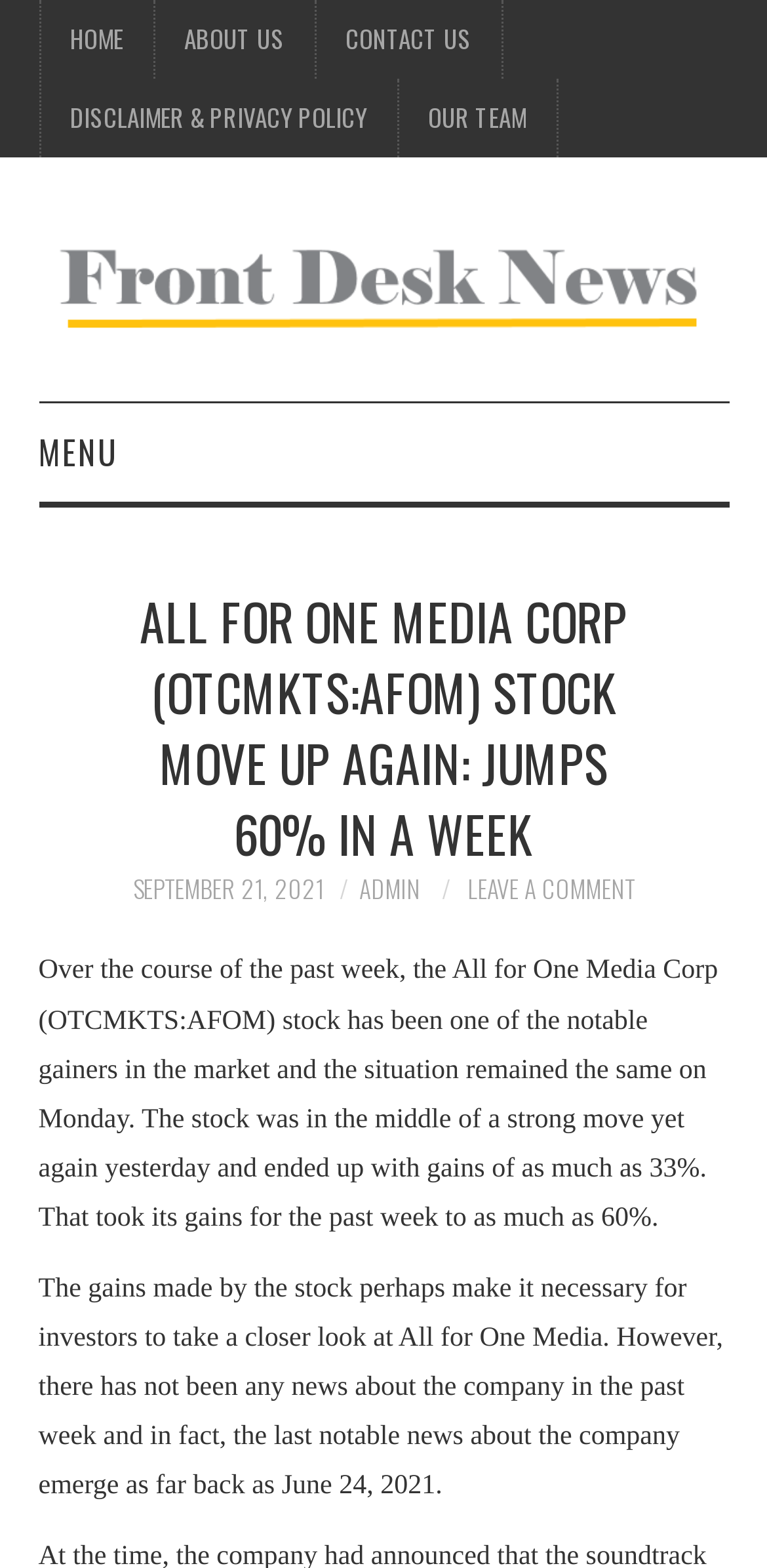Determine the bounding box for the UI element that matches this description: "Home".

[0.053, 0.0, 0.199, 0.05]